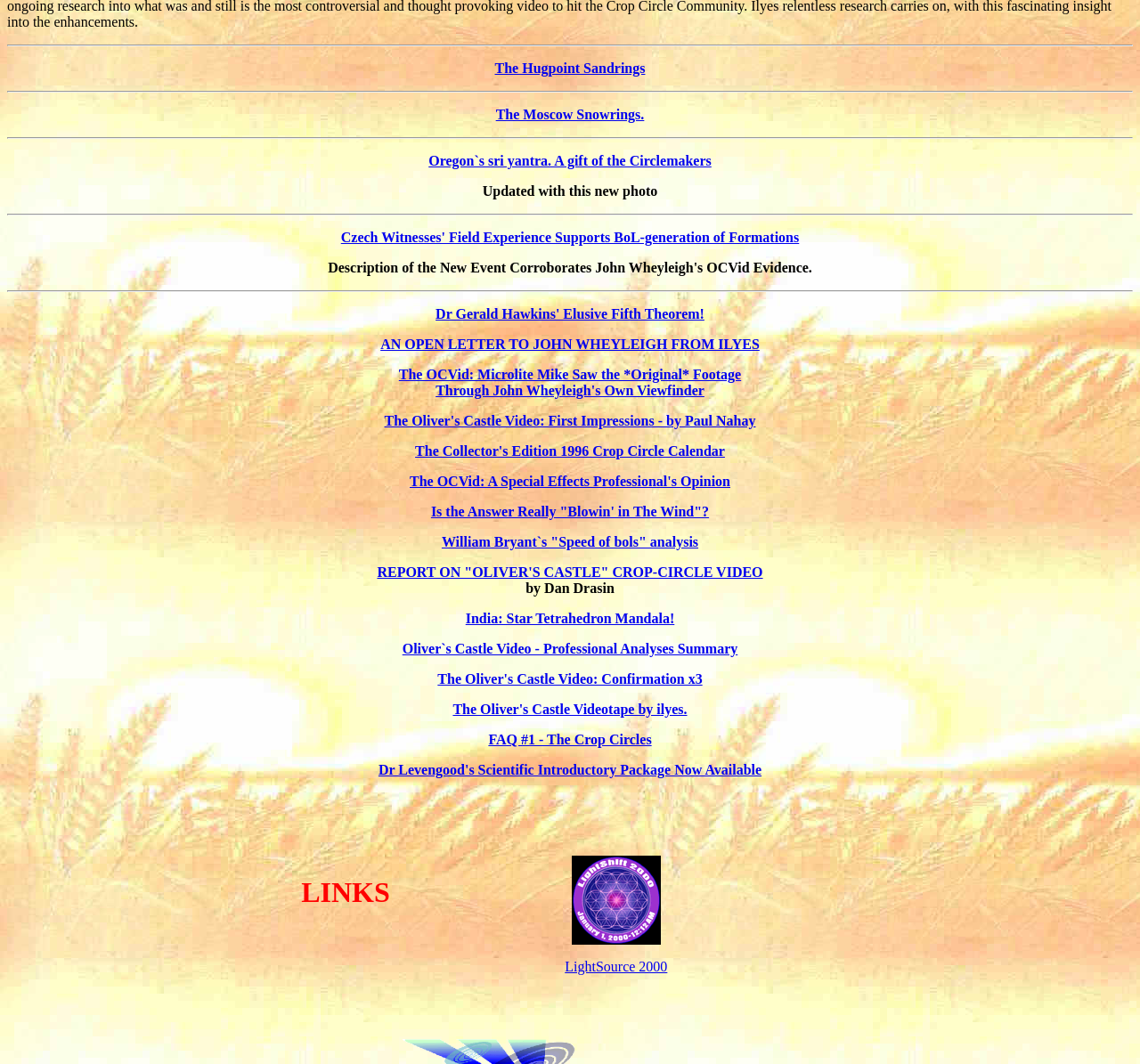How many separators are on the webpage? Please answer the question using a single word or phrase based on the image.

5